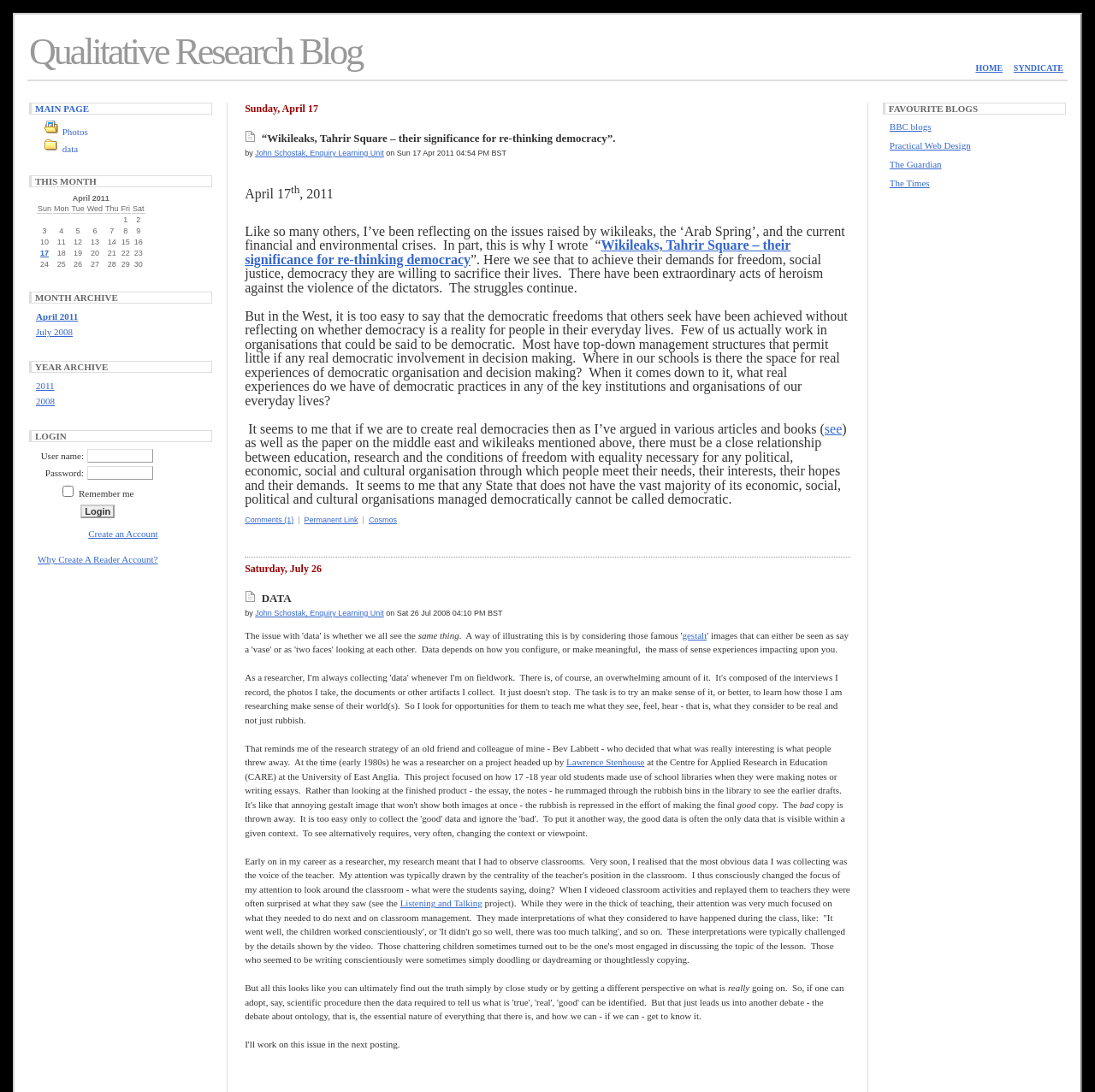Select the bounding box coordinates of the element I need to click to carry out the following instruction: "Click on the 'HOME' link".

[0.891, 0.058, 0.916, 0.067]